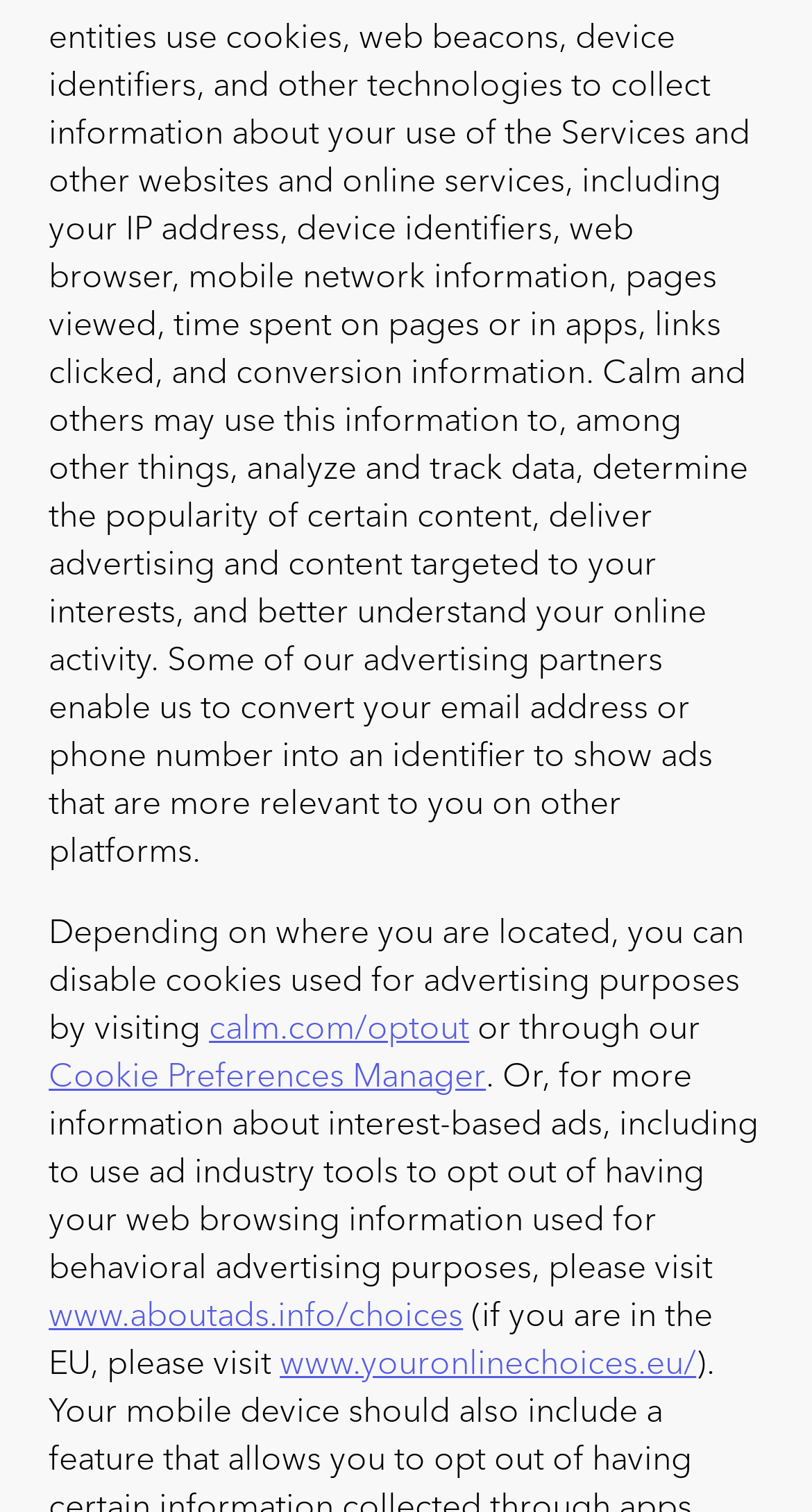What is the purpose of the Cookie Preferences Manager button?
Using the image, give a concise answer in the form of a single word or short phrase.

To manage cookie preferences